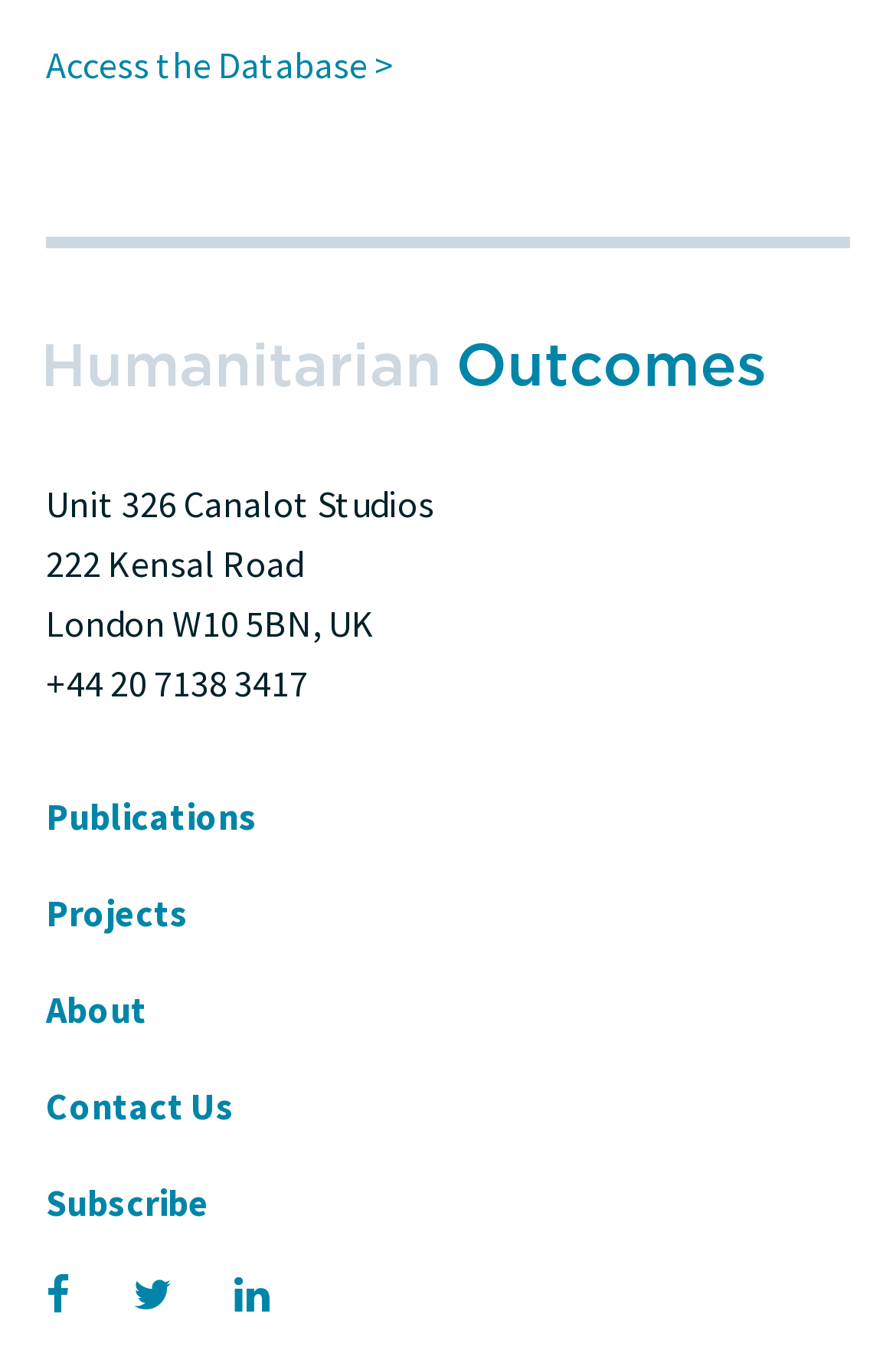What is the address of the studio?
Use the image to answer the question with a single word or phrase.

222 Kensal Road, London W10 5BN, UK